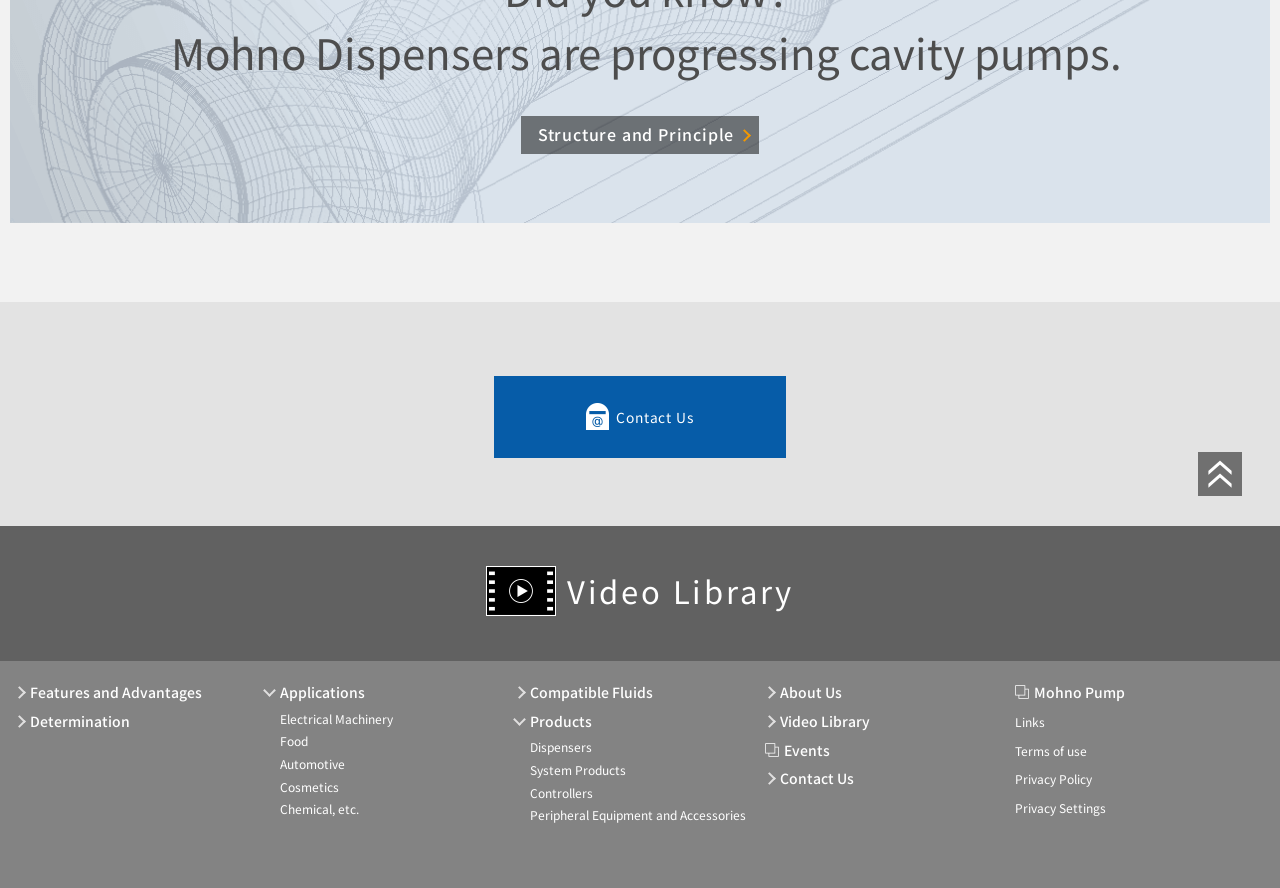How many product-related links are there?
Use the screenshot to answer the question with a single word or phrase.

4